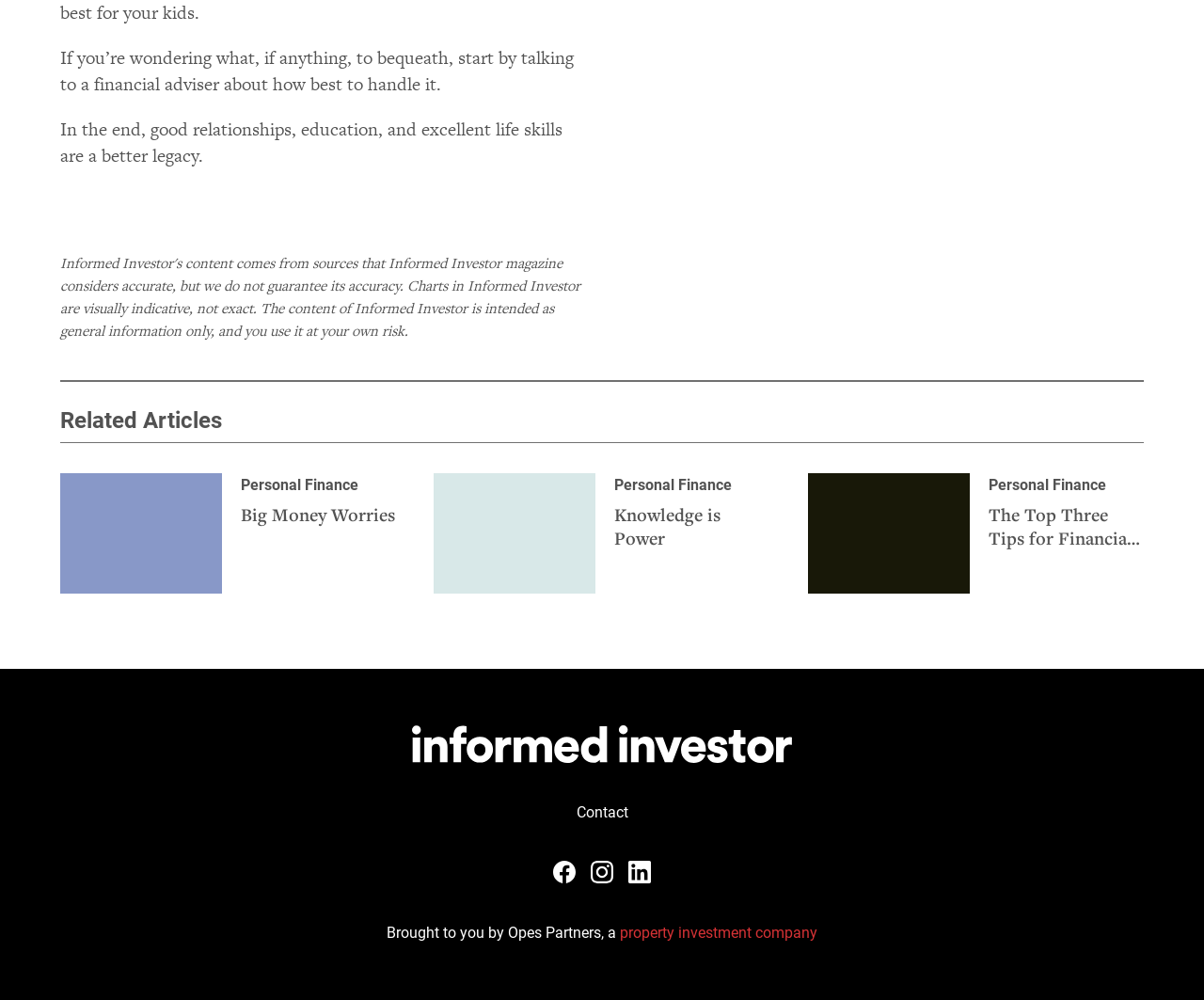Please determine the bounding box coordinates of the element's region to click in order to carry out the following instruction: "Click link to Contact". The coordinates should be four float numbers between 0 and 1, i.e., [left, top, right, bottom].

[0.479, 0.802, 0.521, 0.821]